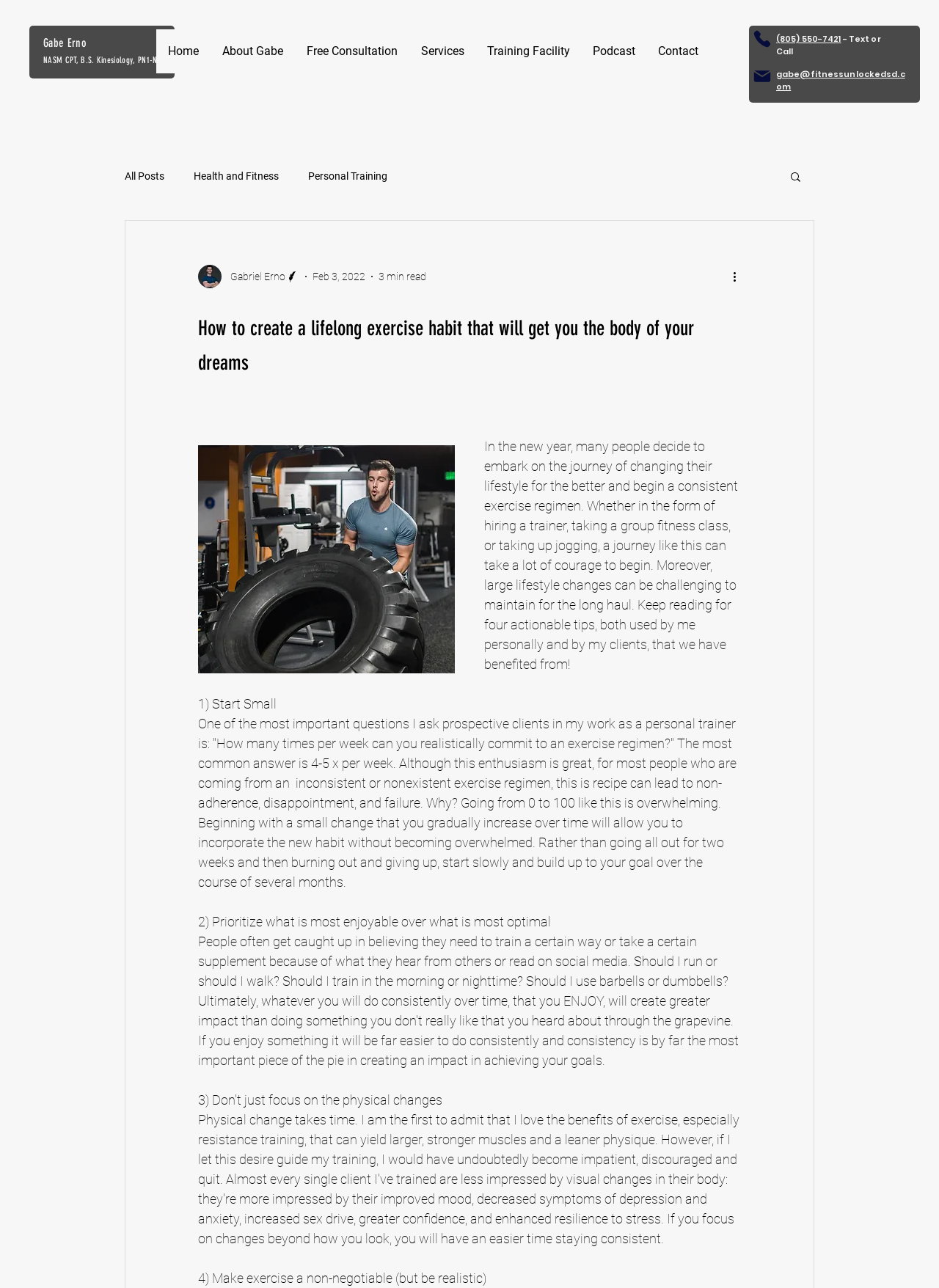Show me the bounding box coordinates of the clickable region to achieve the task as per the instruction: "Click on the 'Phone' button".

[0.802, 0.023, 0.822, 0.038]